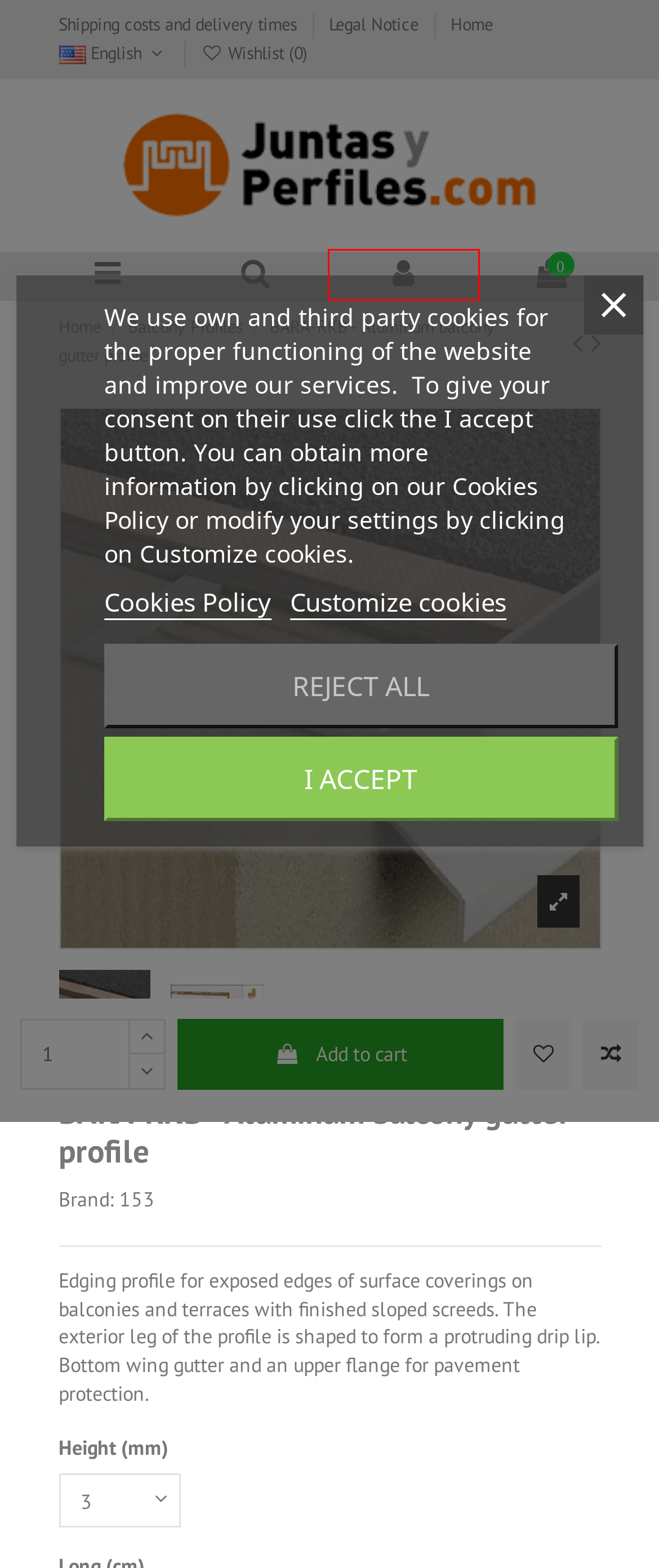Please examine the screenshot provided, which contains a red bounding box around a UI element. Select the webpage description that most accurately describes the new page displayed after clicking the highlighted element. Here are the candidates:
A. Cookies policy
B. 153
C. Authentication
D. Balcony, edging, drip lip and skirting profile
E. 90 ° external angle for BARA-RKB aluminum water pours
F. Specialists in seals and profiles
G. Gutter profile for balconies and terraces BARA-RTKE
H. Shipping costs and delivery times

C